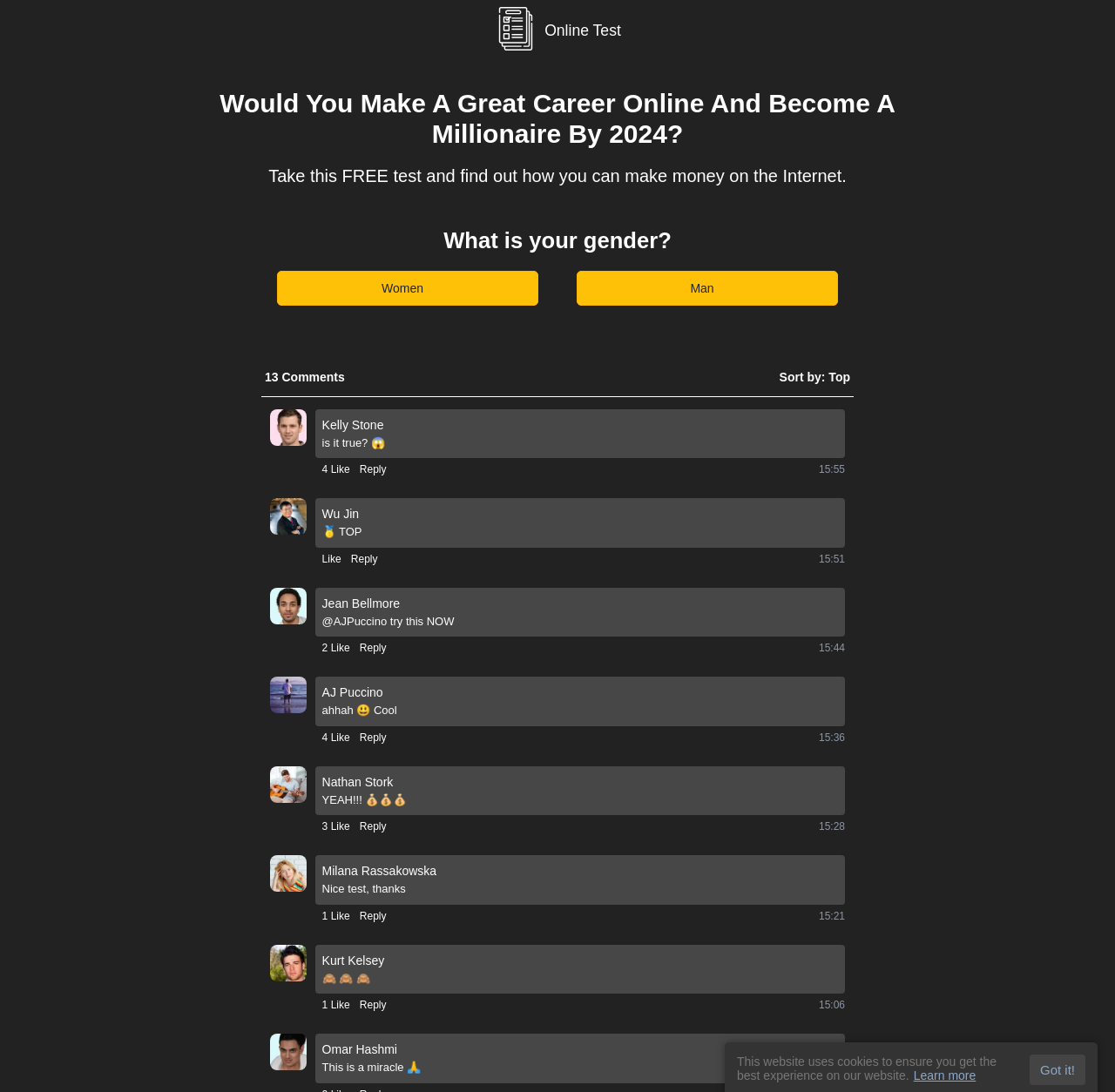Elaborate on the webpage's design and content in a detailed caption.

This webpage appears to be a survey or quiz platform, with a focus on online careers and making money on the internet. At the top, there is a logo image and a heading that reads "Participate in Our Exclusive Online Survey: Share Your Insight". Below this, there are two more headings that ask if the user would make a great career online and become a millionaire by 2024, and invite them to take a free test to find out.

The main content of the page is a series of comments or posts from various users, each with a profile picture, a short message, and buttons to like and reply. There are 9 such posts in total, each with a different user and message. The posts are arranged in a vertical column, with the most recent ones at the top.

To the left of the posts, there is a section that asks for the user's gender, with two buttons to select either "Women" or "Man". Below this, there is a static text that reads "13" and another that reads "Comments", followed by a button to sort the comments by top.

At the bottom of the page, there is a notice that informs users that the website uses cookies to ensure the best experience, with a link to learn more and a button to acknowledge this.

Overall, the page has a simple and clean design, with a focus on user engagement and interaction through the comments and quiz features.